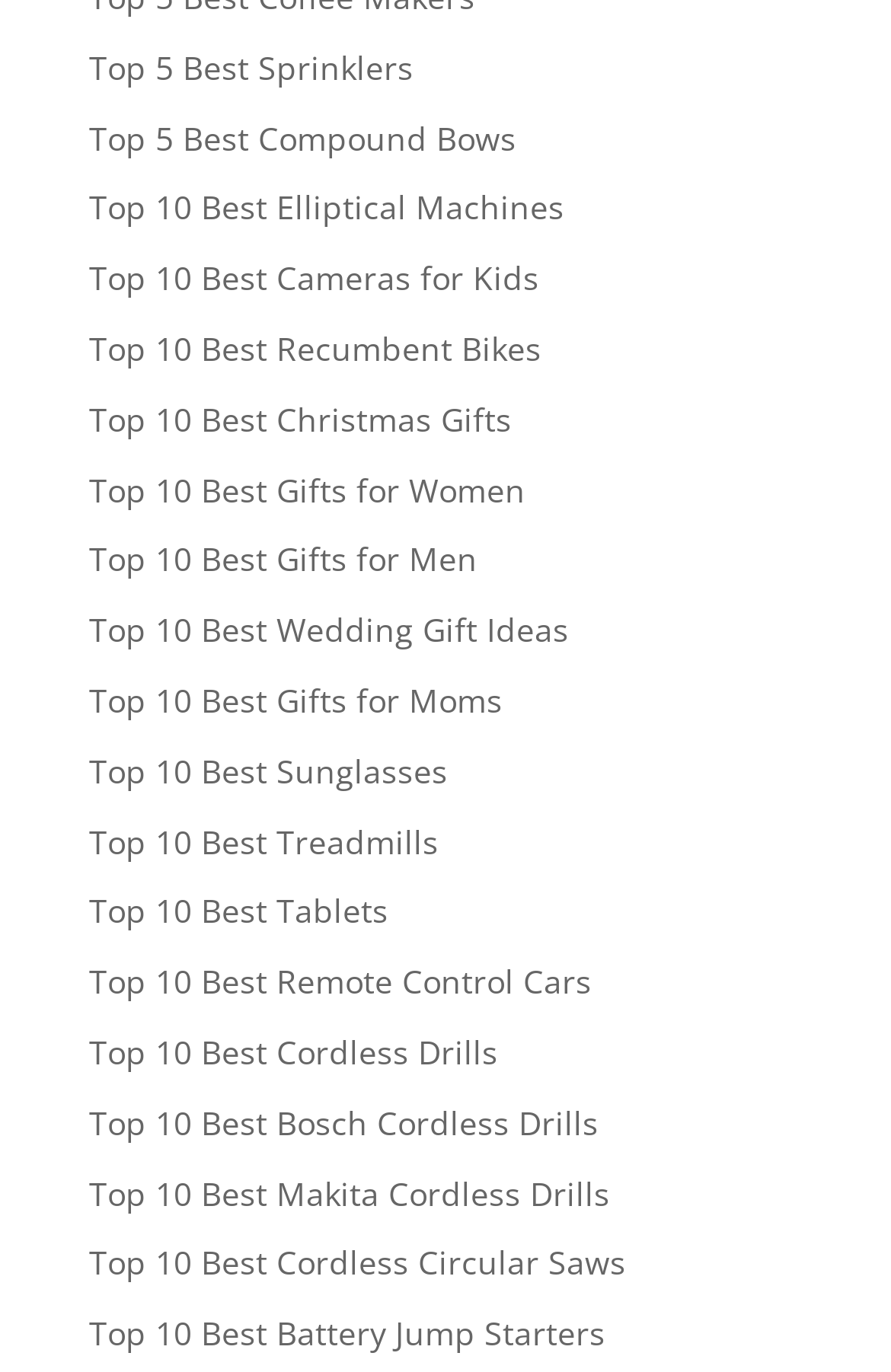Please answer the following query using a single word or phrase: 
What is the position of the link 'Top 10 Best Gifts for Women'?

7th